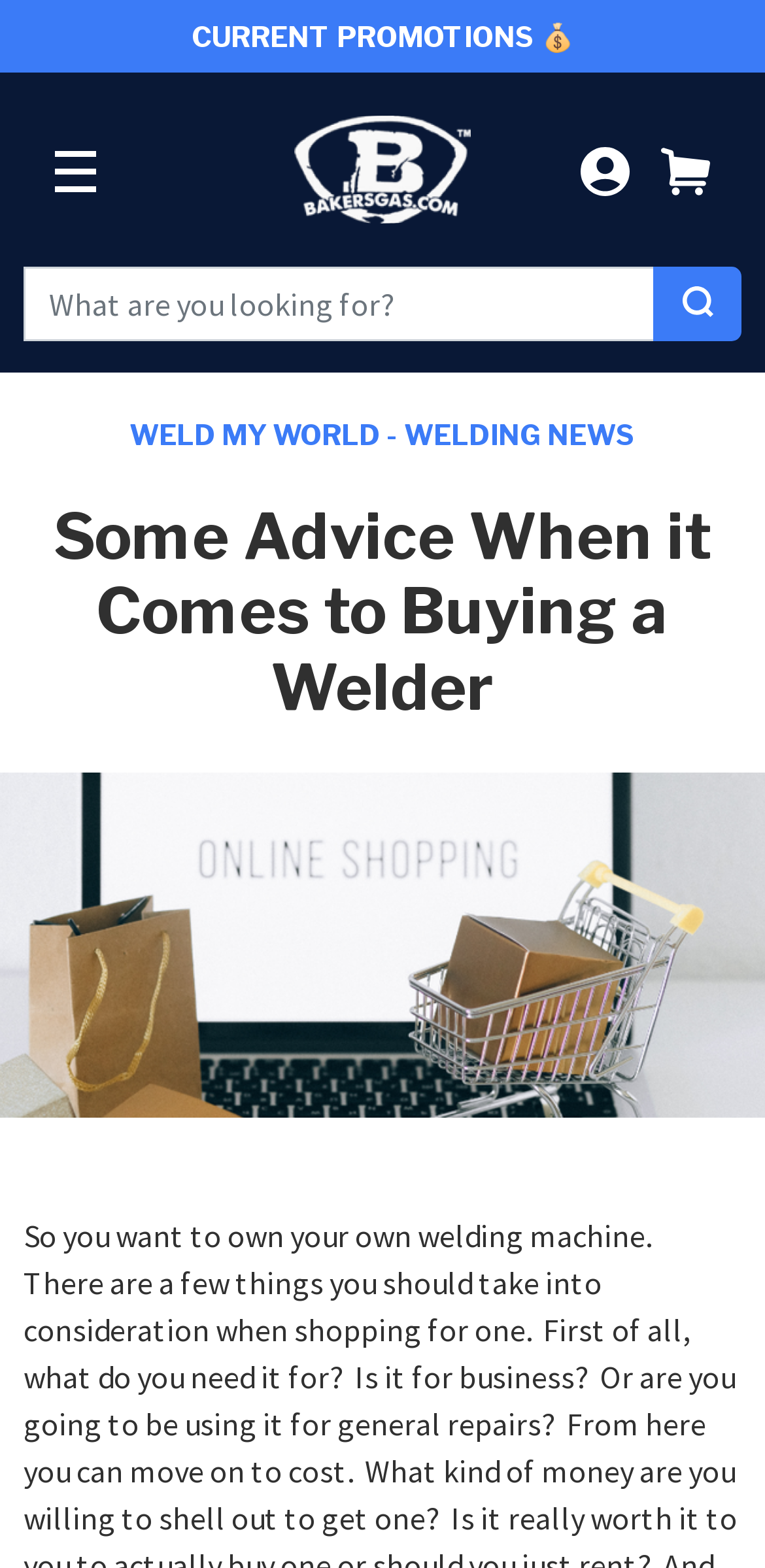Refer to the image and answer the question with as much detail as possible: What is the image below the heading 'Some Advice When it Comes to Buying a Welder'?

The image is located below the heading 'Some Advice When it Comes to Buying a Welder', and it depicts a computer with a mini shopping cart and bags on it. This image is likely to be related to online shopping or purchasing welding machines.